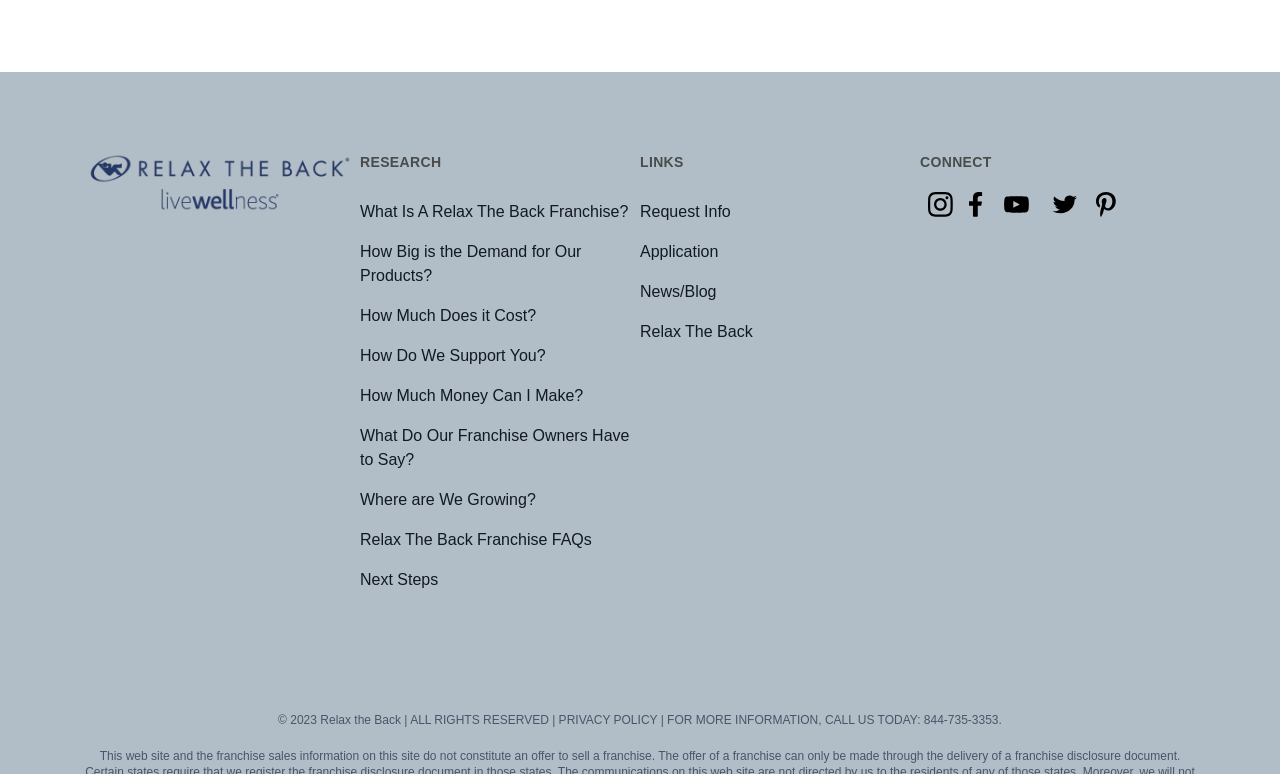What is the main topic of this webpage?
Offer a detailed and full explanation in response to the question.

The webpage has multiple headings and links related to Relax The Back Franchise, indicating that it is the main topic of the webpage.